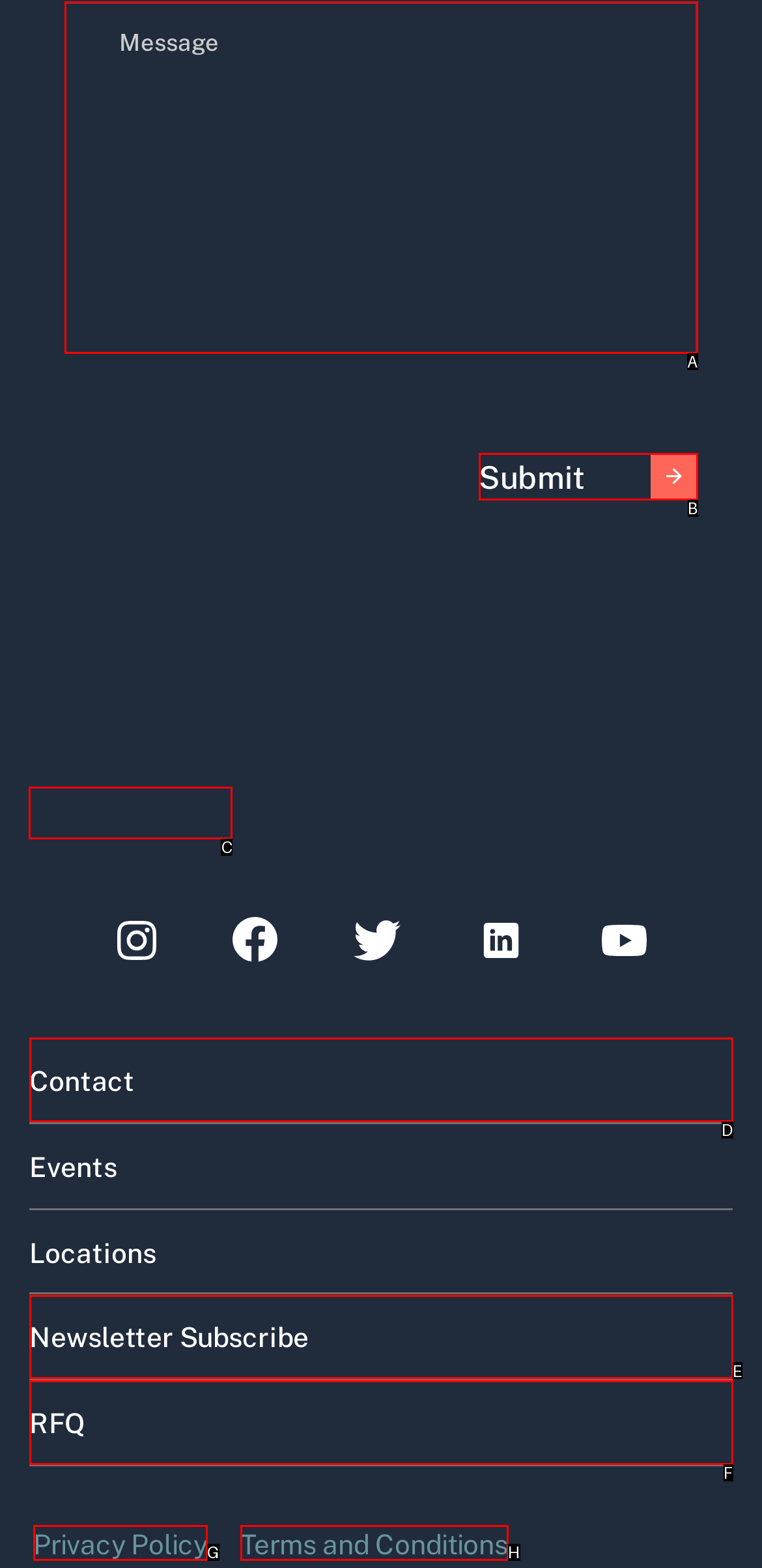Choose the correct UI element to click for this task: Click the Halff link Answer using the letter from the given choices.

C